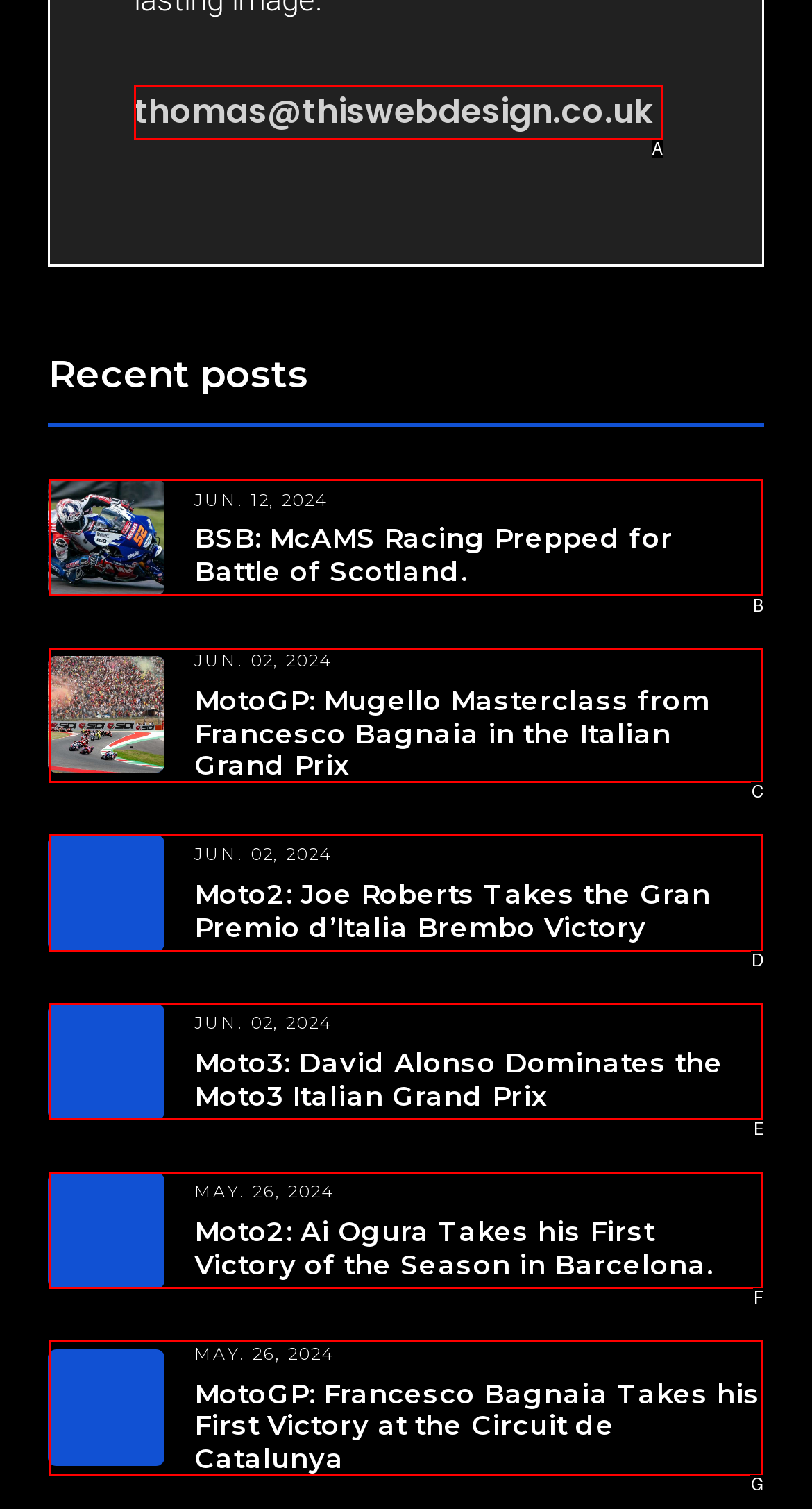Looking at the description: thomas@thiswebdesign.co.uk, identify which option is the best match and respond directly with the letter of that option.

A